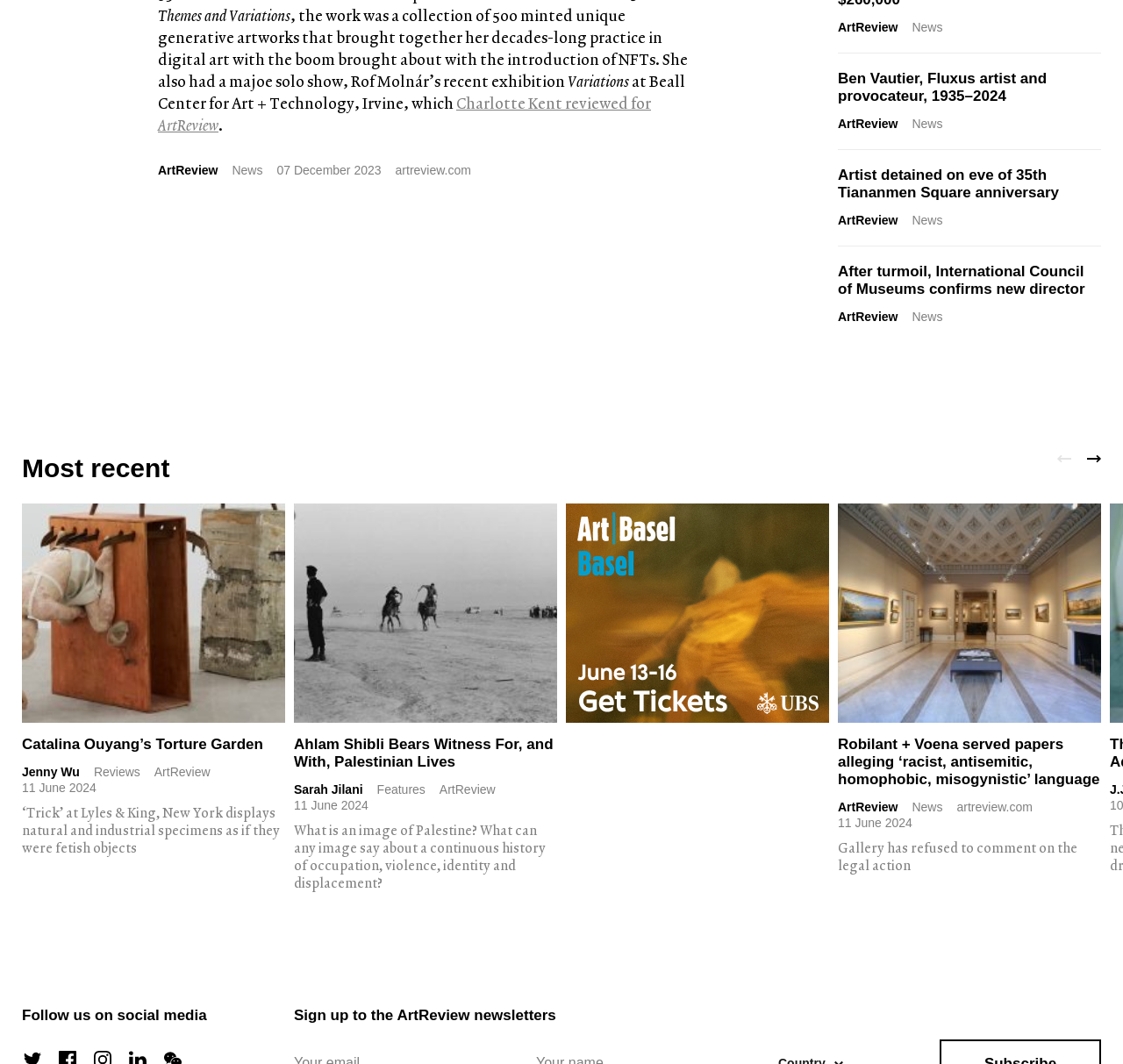Respond to the following question with a brief word or phrase:
What type of content is displayed in the section with the heading 'Follow us on social media'?

Social media links